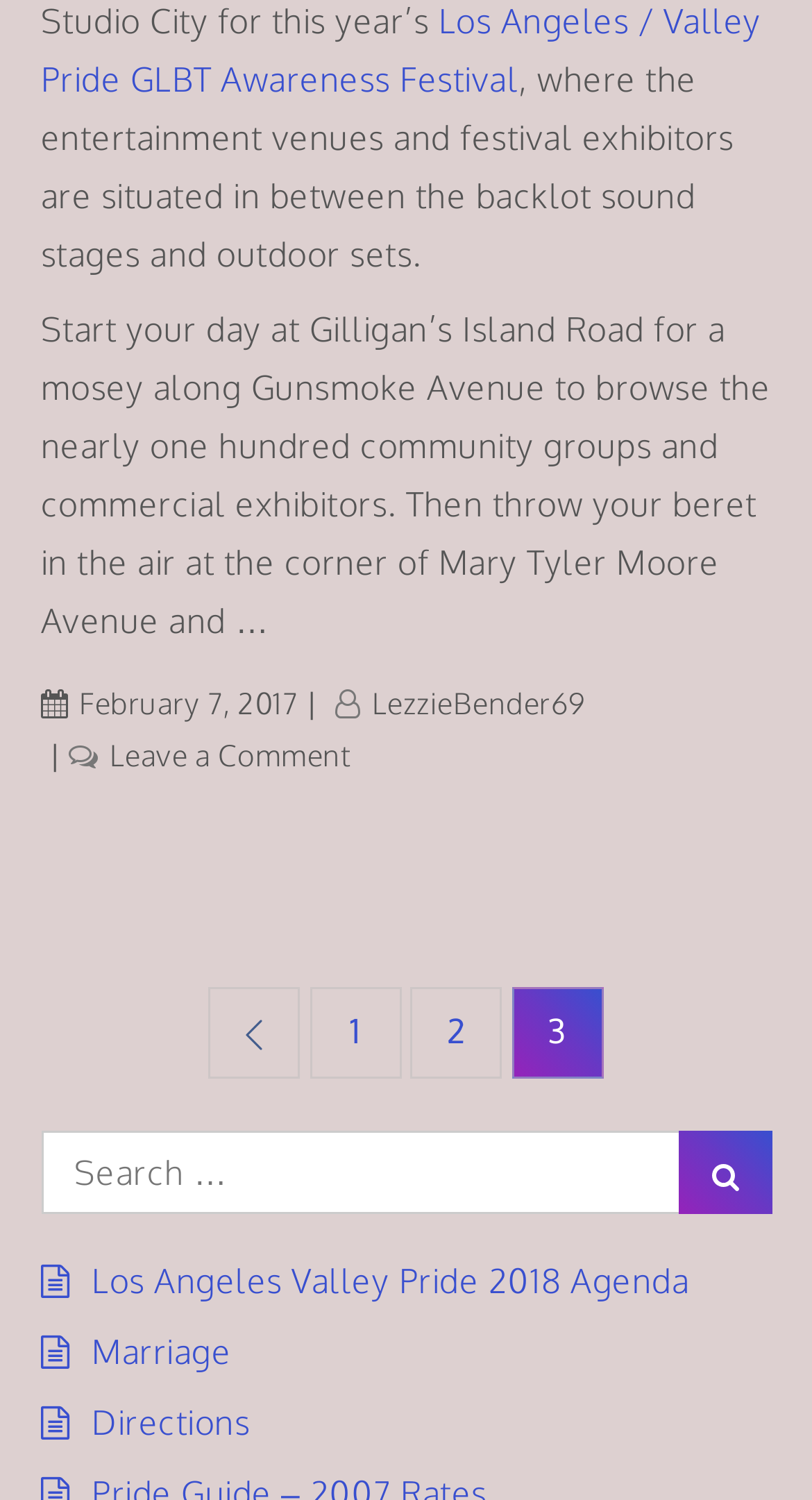How many navigation links are available for posts?
Examine the screenshot and reply with a single word or phrase.

3